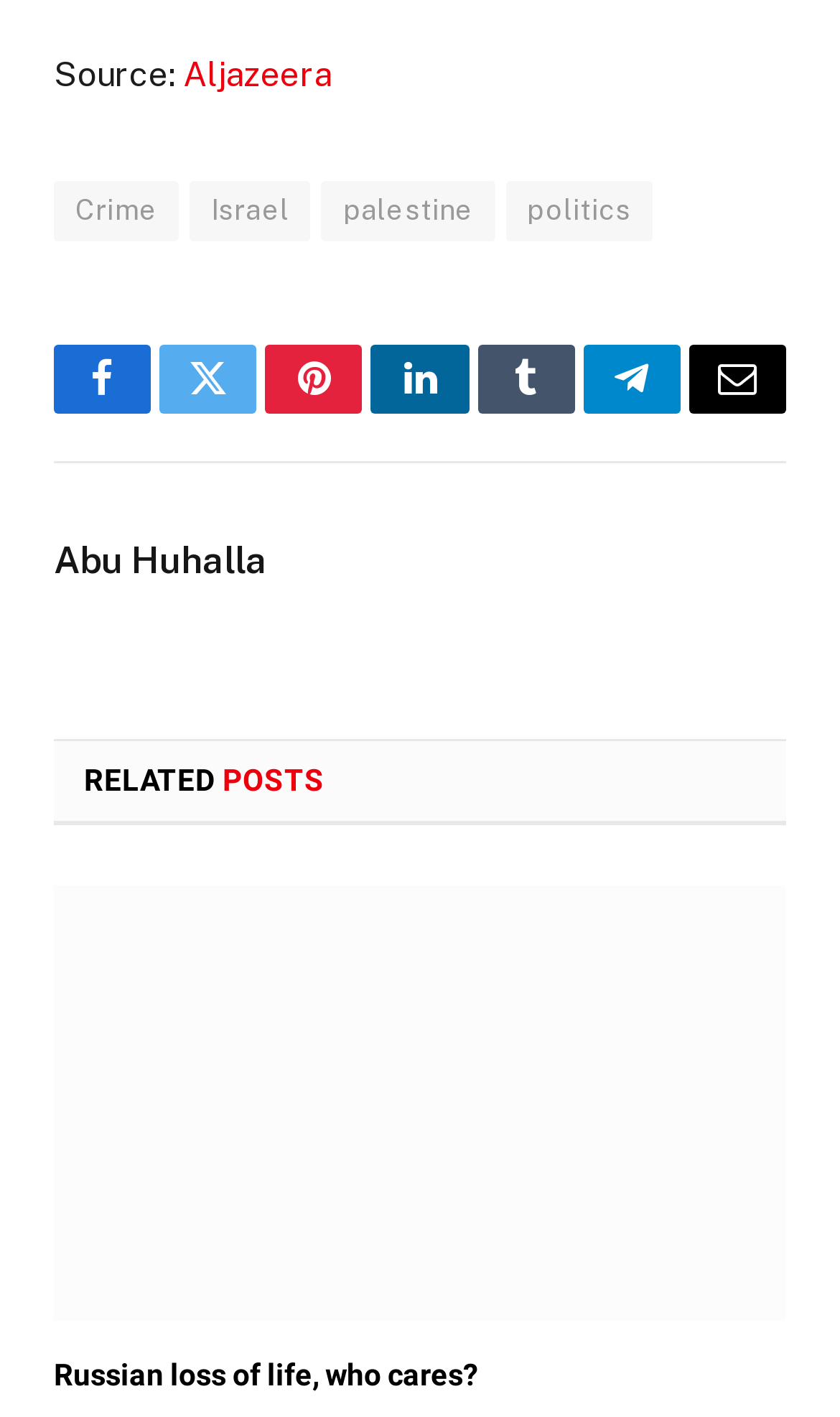Bounding box coordinates should be in the format (top-left x, top-left y, bottom-right x, bottom-right y) and all values should be floating point numbers between 0 and 1. Determine the bounding box coordinate for the UI element described as: Crime

[0.064, 0.127, 0.213, 0.17]